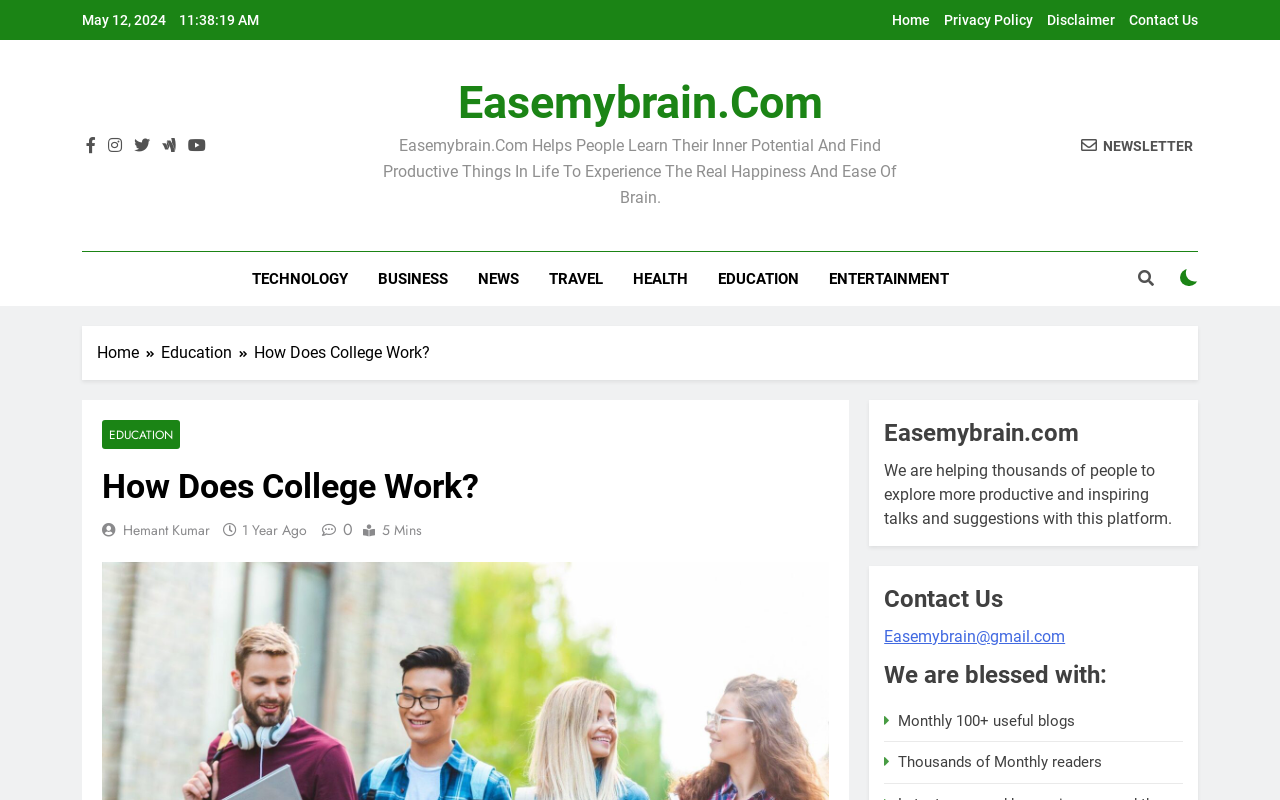What is the current date?
Refer to the image and give a detailed answer to the question.

The current date can be found at the top of the webpage, where it is displayed as 'May 12, 2024'.